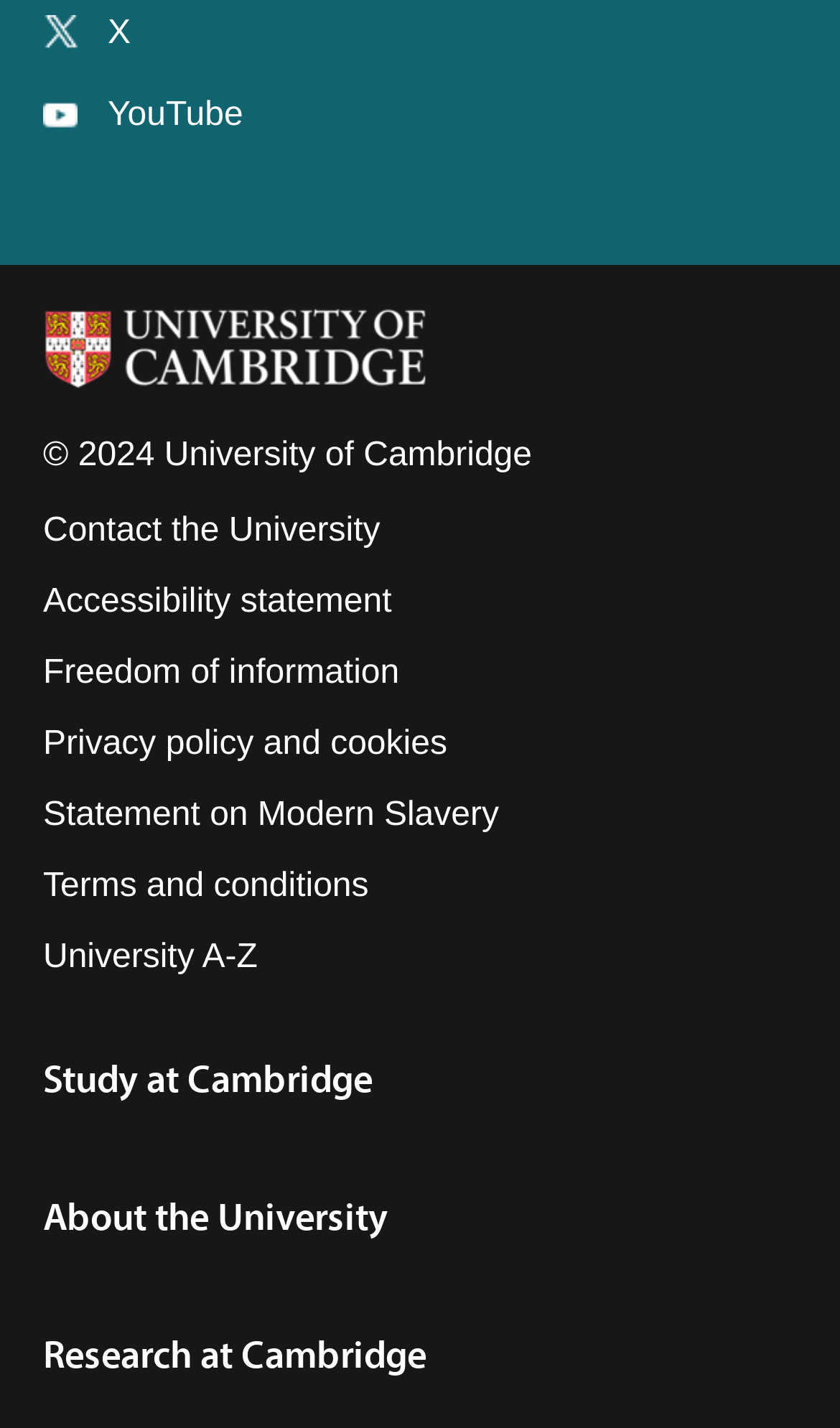Provide a single word or phrase answer to the question: 
What are the main categories on the webpage?

Study, About, Research